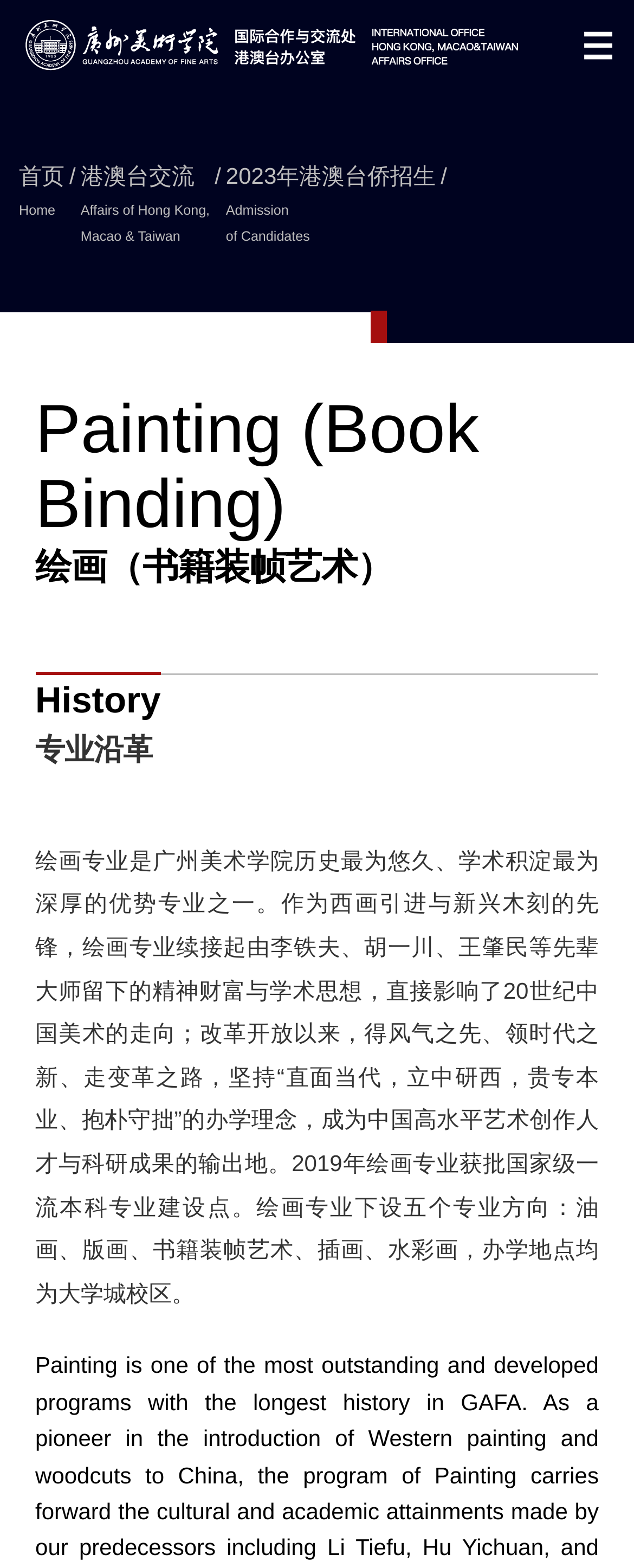Determine the bounding box coordinates in the format (top-left x, top-left y, bottom-right x, bottom-right y). Ensure all values are floating point numbers between 0 and 1. Identify the bounding box of the UI element described by: 2023年港澳台侨招生 Admissionof Candidates

[0.356, 0.099, 0.687, 0.167]